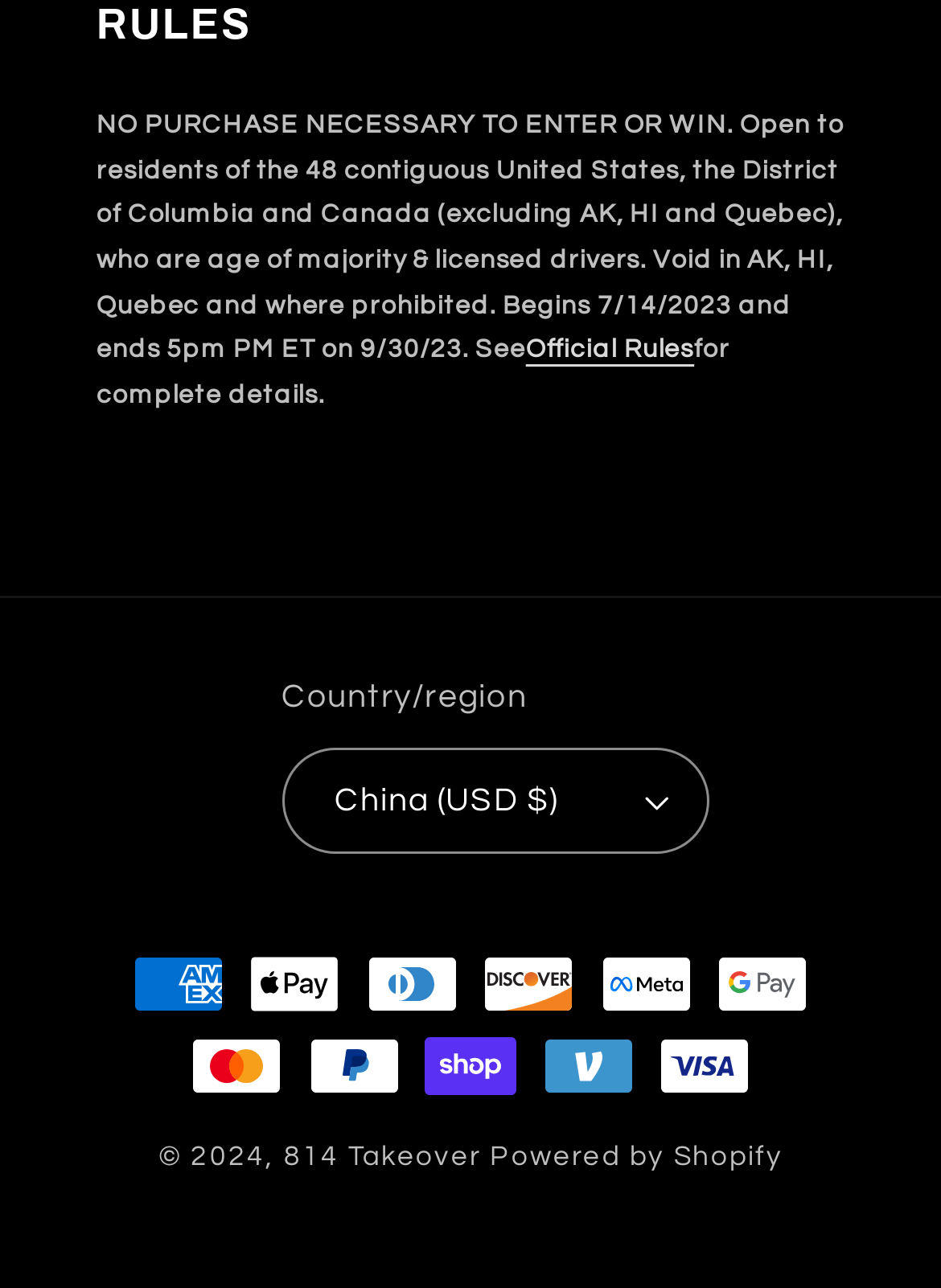What is the country/region selected by default?
Can you give a detailed and elaborate answer to the question?

The country/region selection can be found in the button element with the text 'China (USD $)'. This button is expanded, indicating that it is the default selection. Therefore, the answer is 'China (USD $)'.